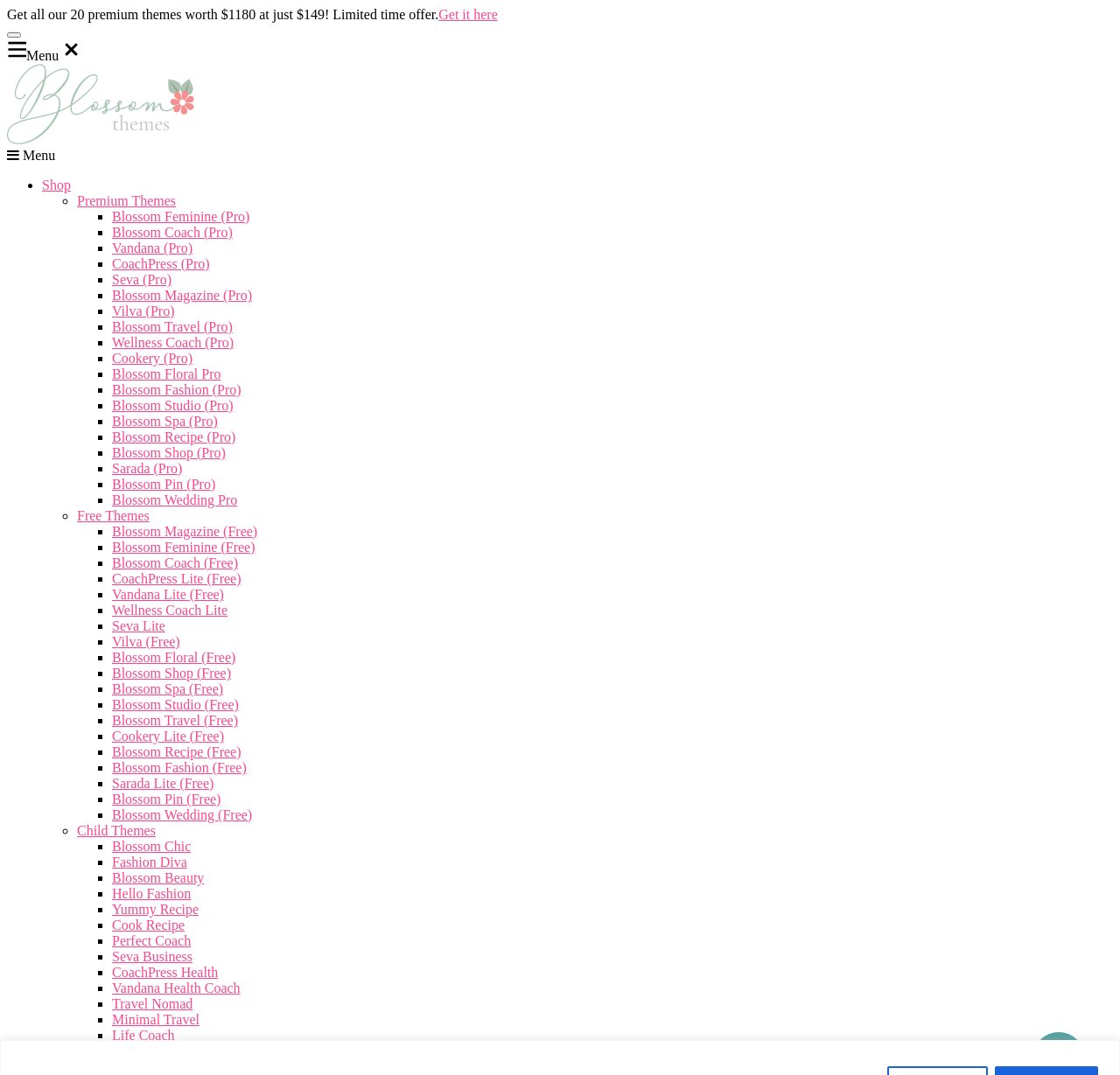How many free themes are listed?
Using the image as a reference, answer the question with a short word or phrase.

15